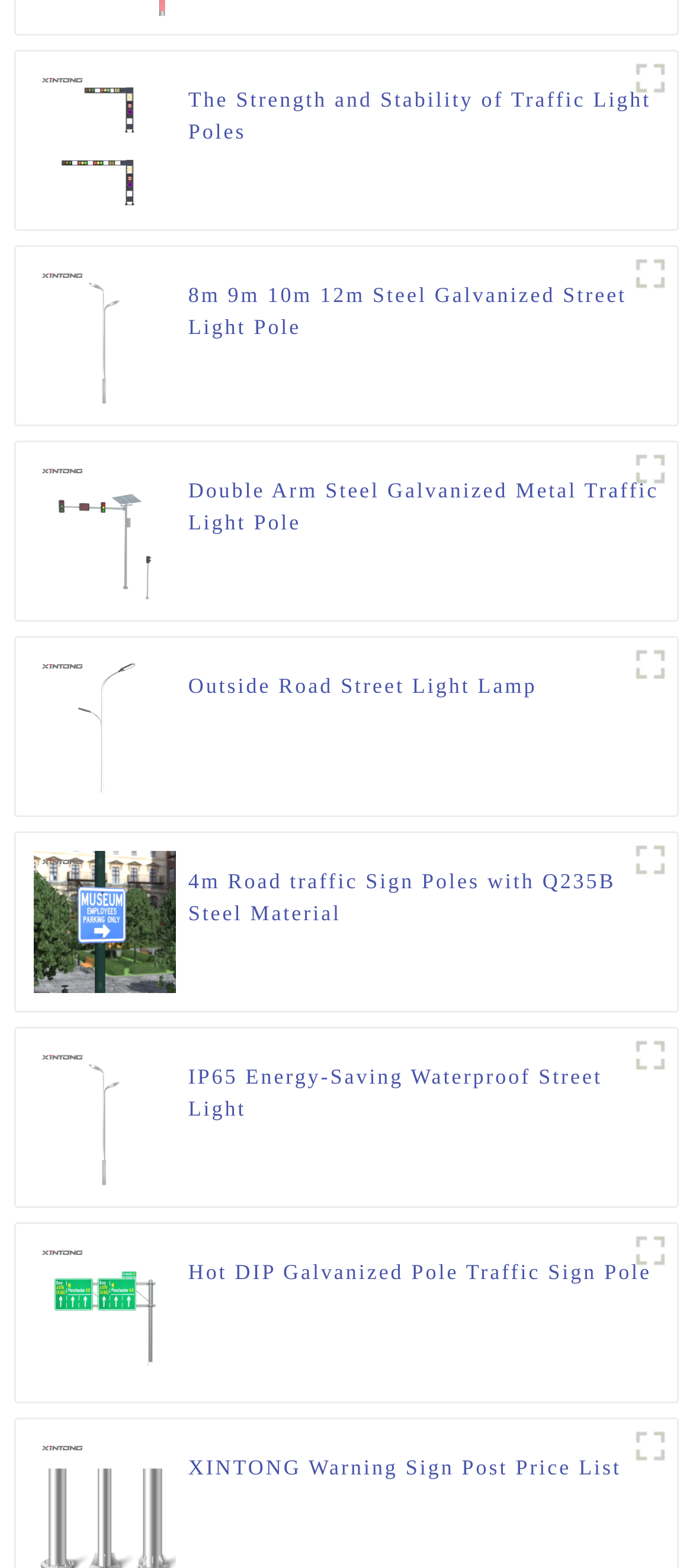Identify the bounding box coordinates of the region that needs to be clicked to carry out this instruction: "Check Outside Road Street Light Lamp". Provide these coordinates as four float numbers ranging from 0 to 1, i.e., [left, top, right, bottom].

[0.048, 0.454, 0.254, 0.47]